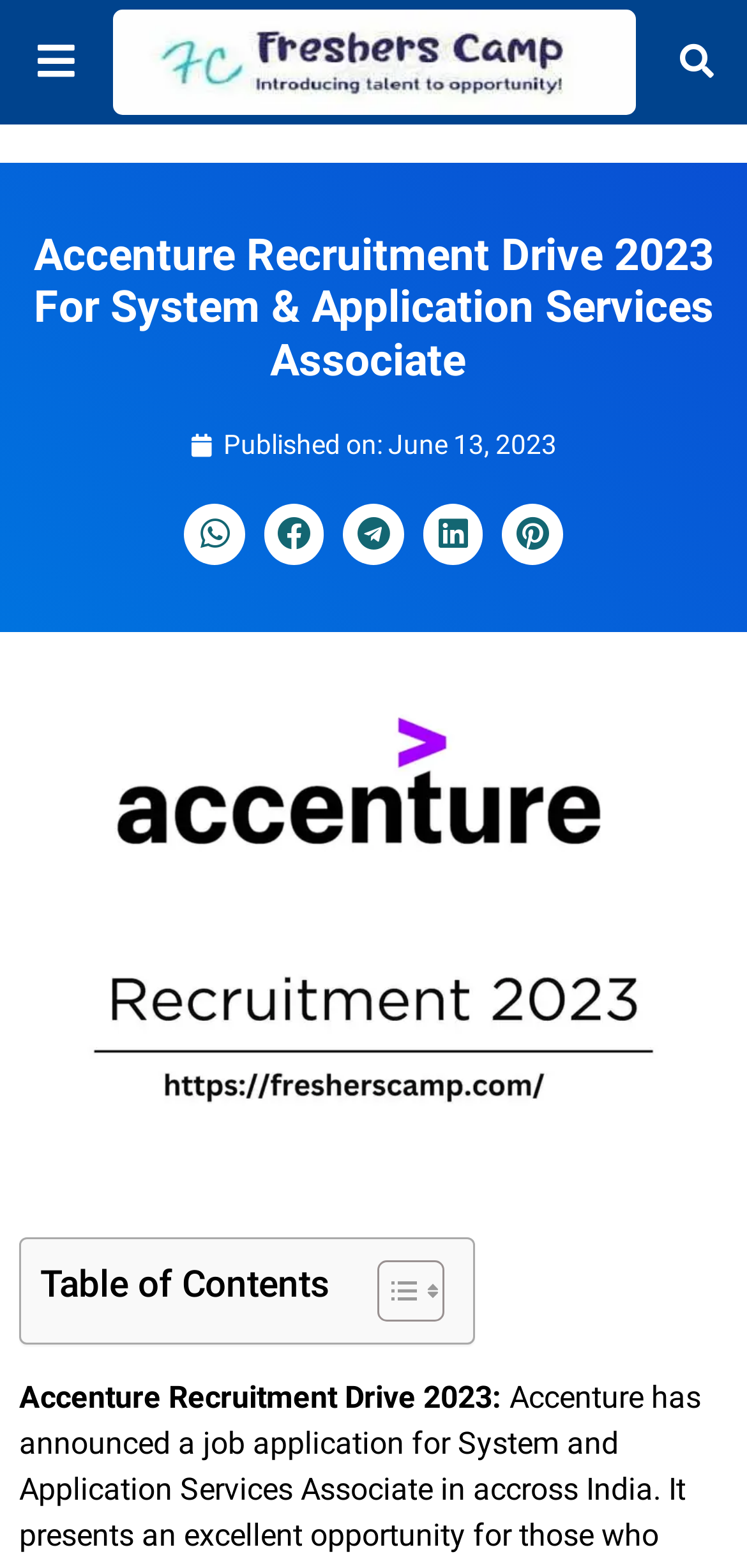Identify the bounding box coordinates of the element to click to follow this instruction: 'Search for a keyword'. Ensure the coordinates are four float values between 0 and 1, provided as [left, top, right, bottom].

[0.876, 0.02, 0.974, 0.059]